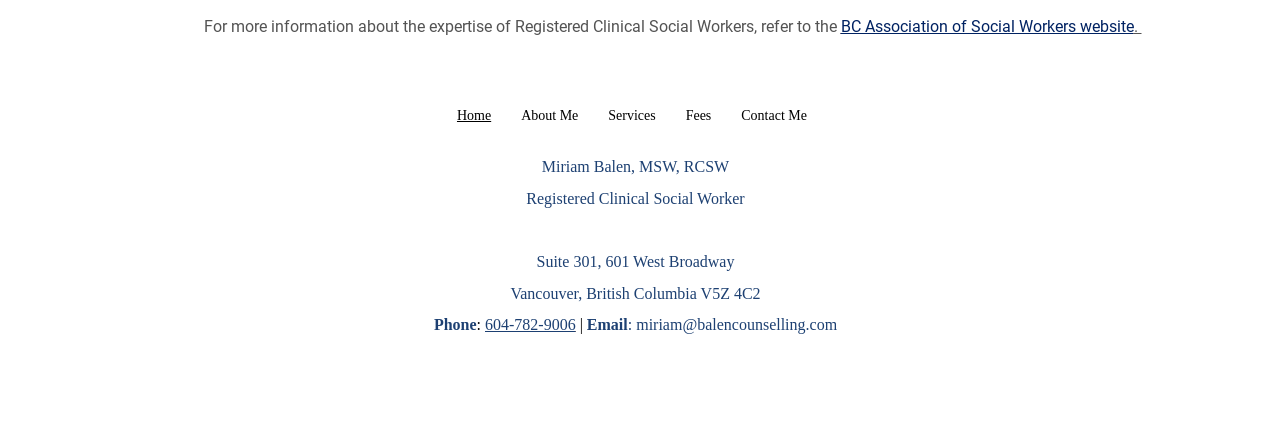Can you show the bounding box coordinates of the region to click on to complete the task described in the instruction: "go to the Home page"?

[0.345, 0.252, 0.395, 0.299]